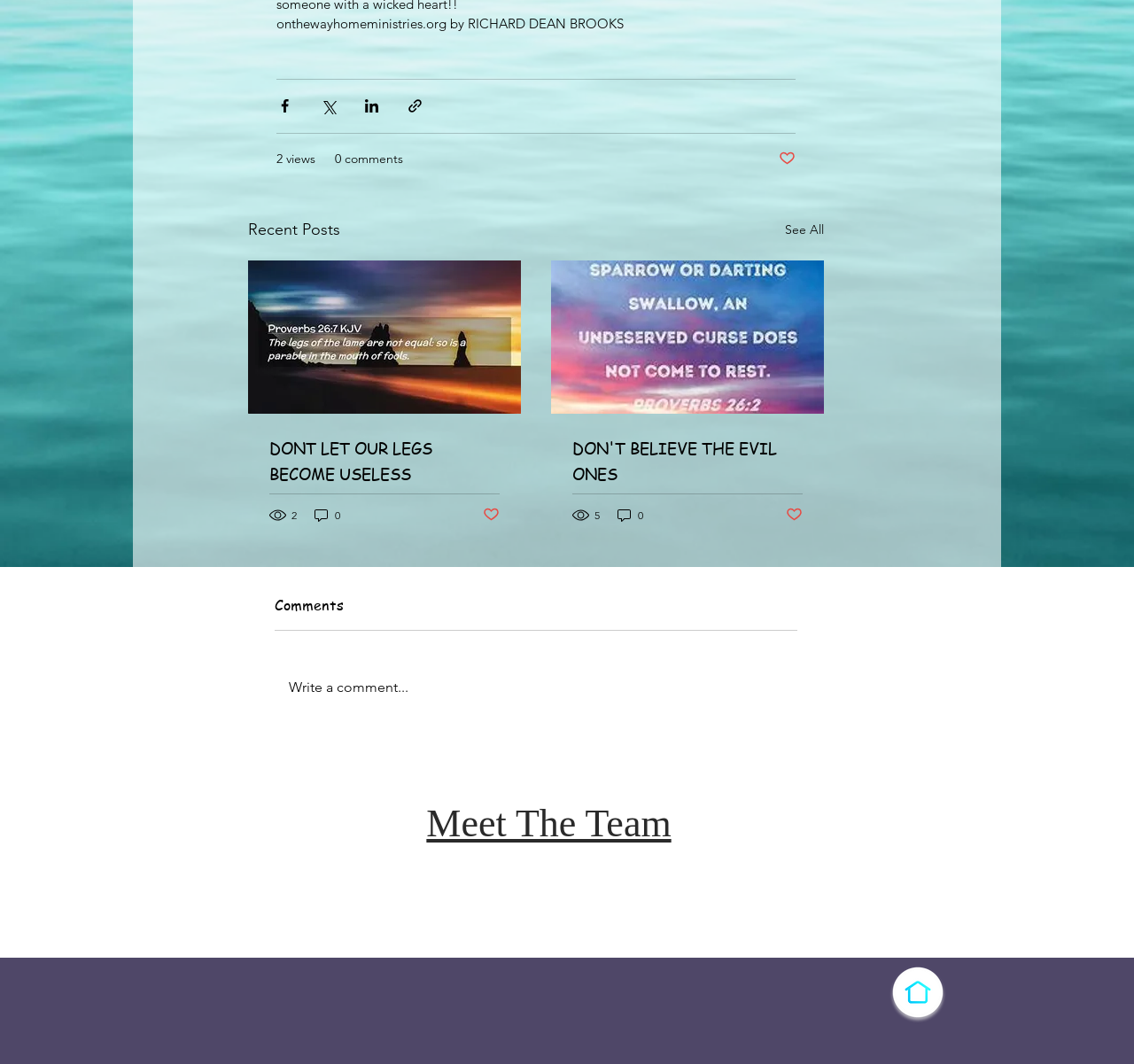Give the bounding box coordinates for this UI element: "DON'T BELIEVE THE EVIL ONES". The coordinates should be four float numbers between 0 and 1, arranged as [left, top, right, bottom].

[0.505, 0.409, 0.708, 0.457]